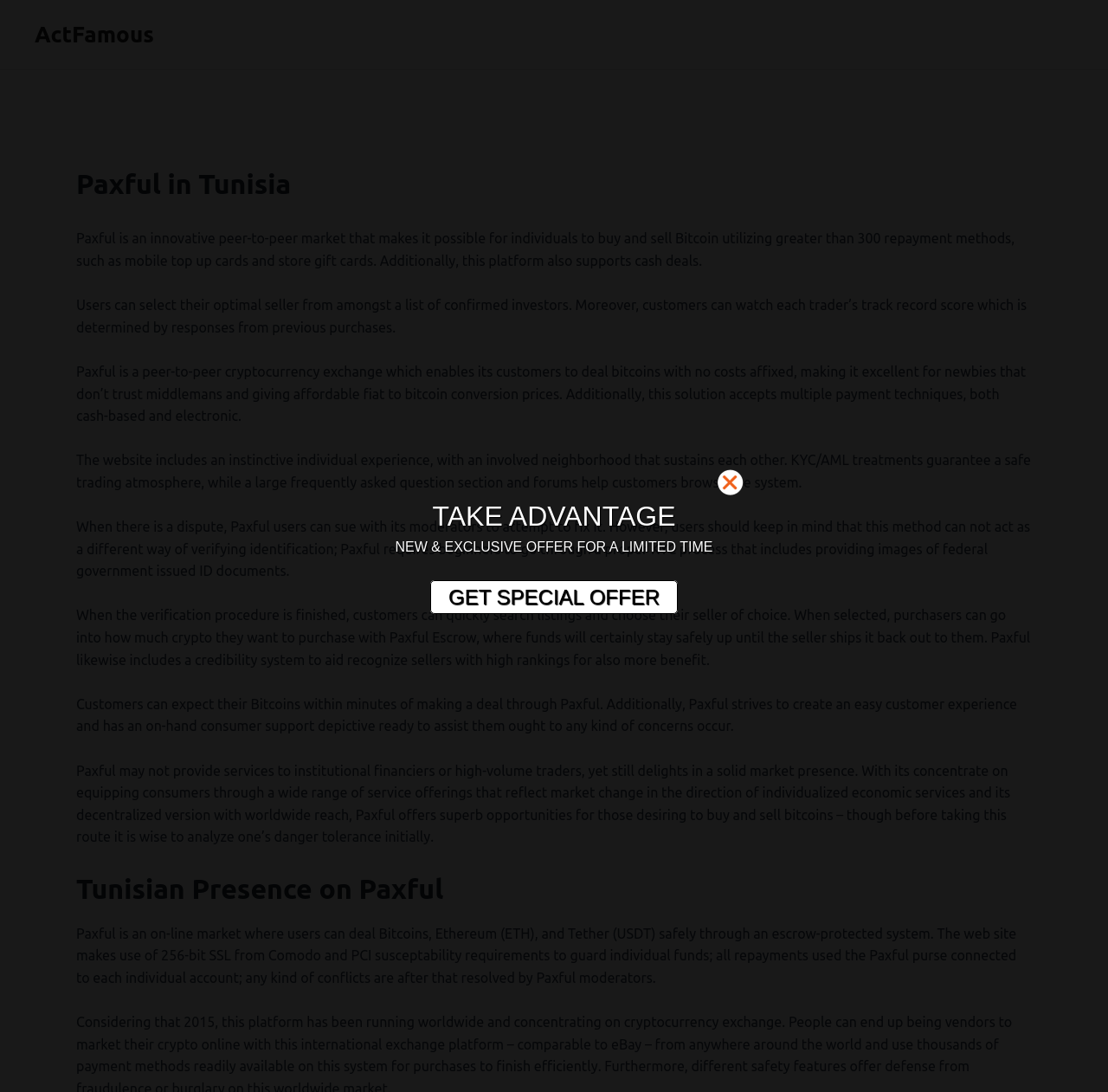Locate and extract the headline of this webpage.

Paxful in Tunisia